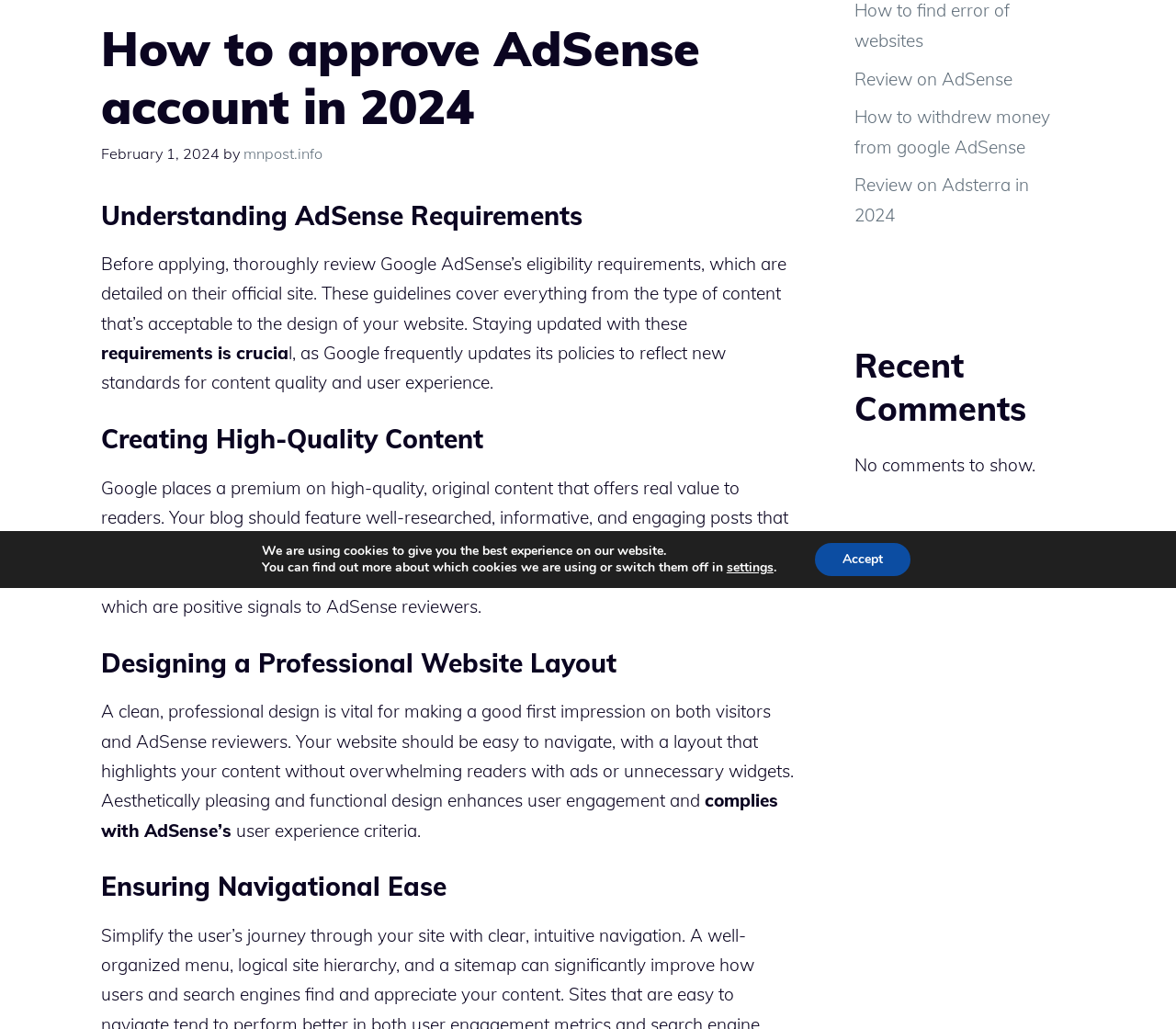Determine the bounding box of the UI element mentioned here: "Review on AdSense". The coordinates must be in the format [left, top, right, bottom] with values ranging from 0 to 1.

[0.727, 0.066, 0.861, 0.087]